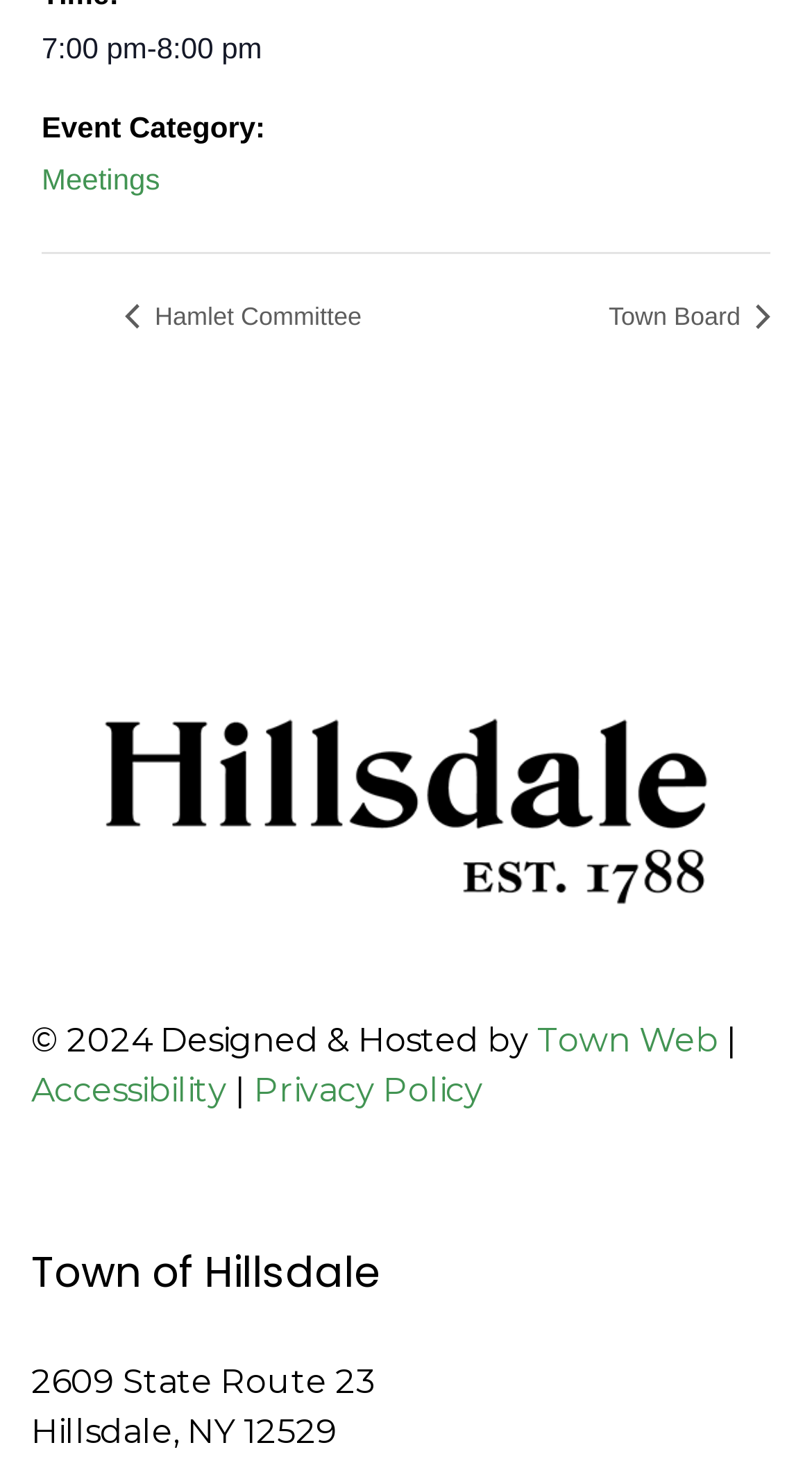Given the element description Meetings, predict the bounding box coordinates for the UI element in the webpage screenshot. The format should be (top-left x, top-left y, bottom-right x, bottom-right y), and the values should be between 0 and 1.

[0.051, 0.112, 0.197, 0.134]